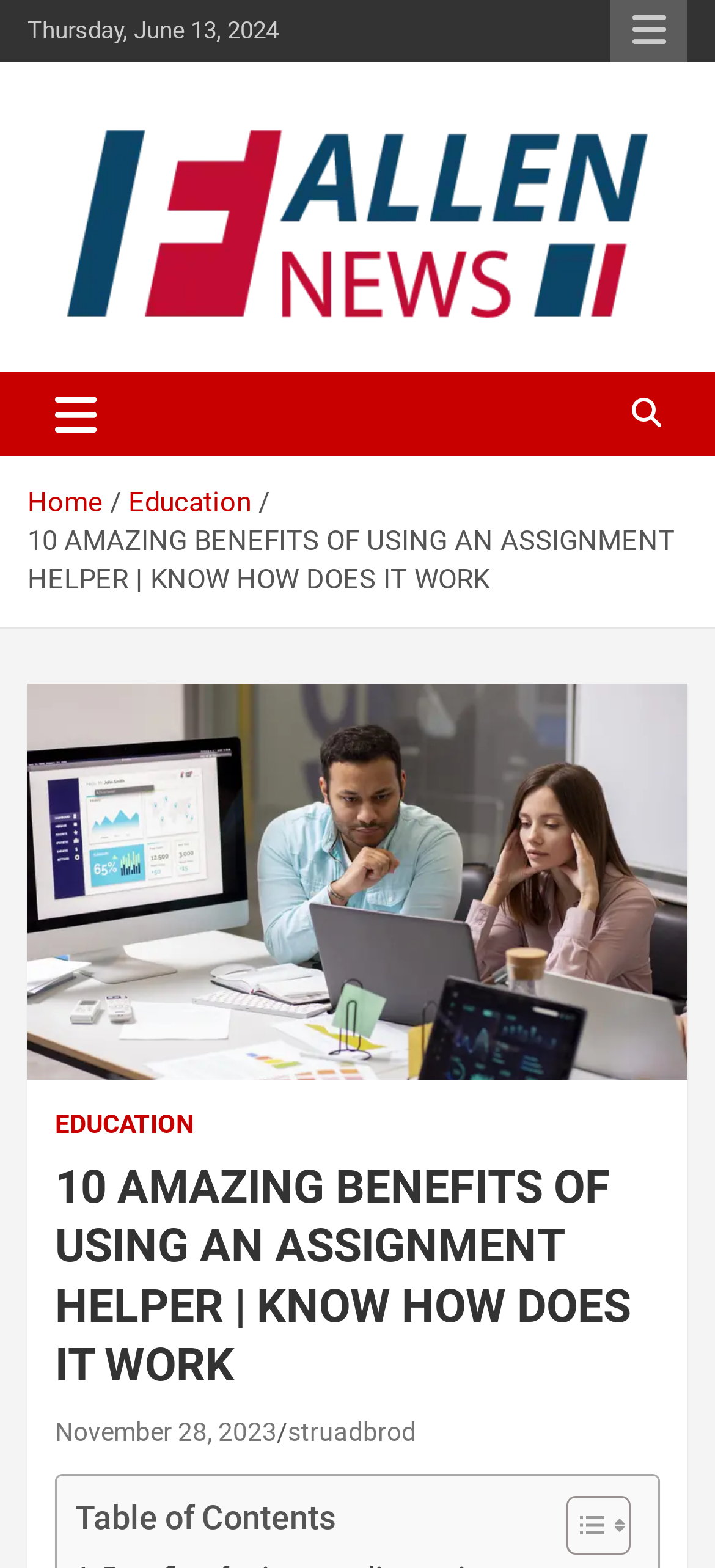Using the details in the image, give a detailed response to the question below:
What is the date mentioned at the top of the webpage?

I found the date by looking at the top of the webpage, where I saw a static text element with the content 'Thursday, June 13, 2024'.